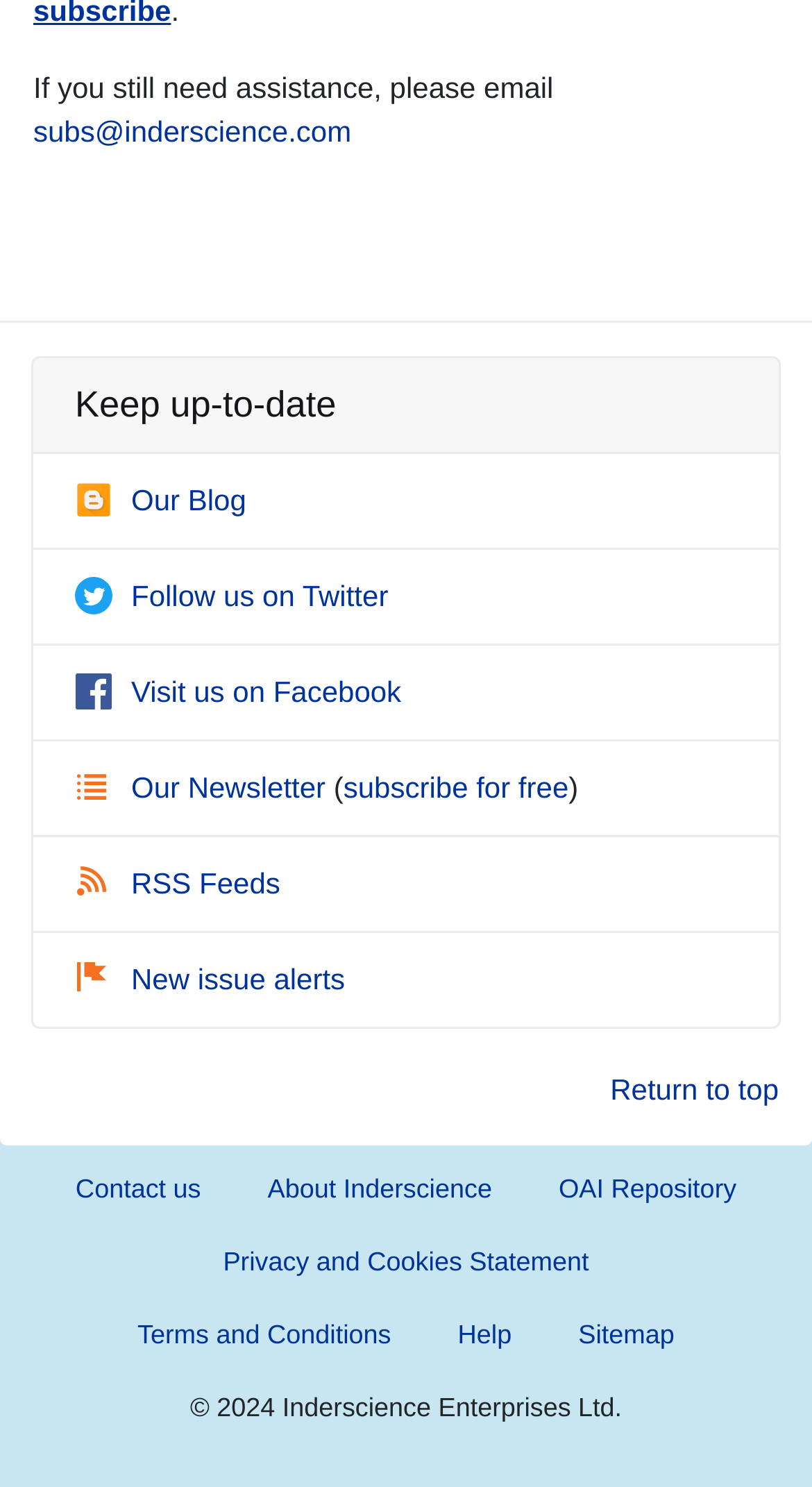Identify the bounding box for the described UI element. Provide the coordinates in (top-left x, top-left y, bottom-right x, bottom-right y) format with values ranging from 0 to 1: Follow us on Twitter

[0.092, 0.389, 0.478, 0.412]